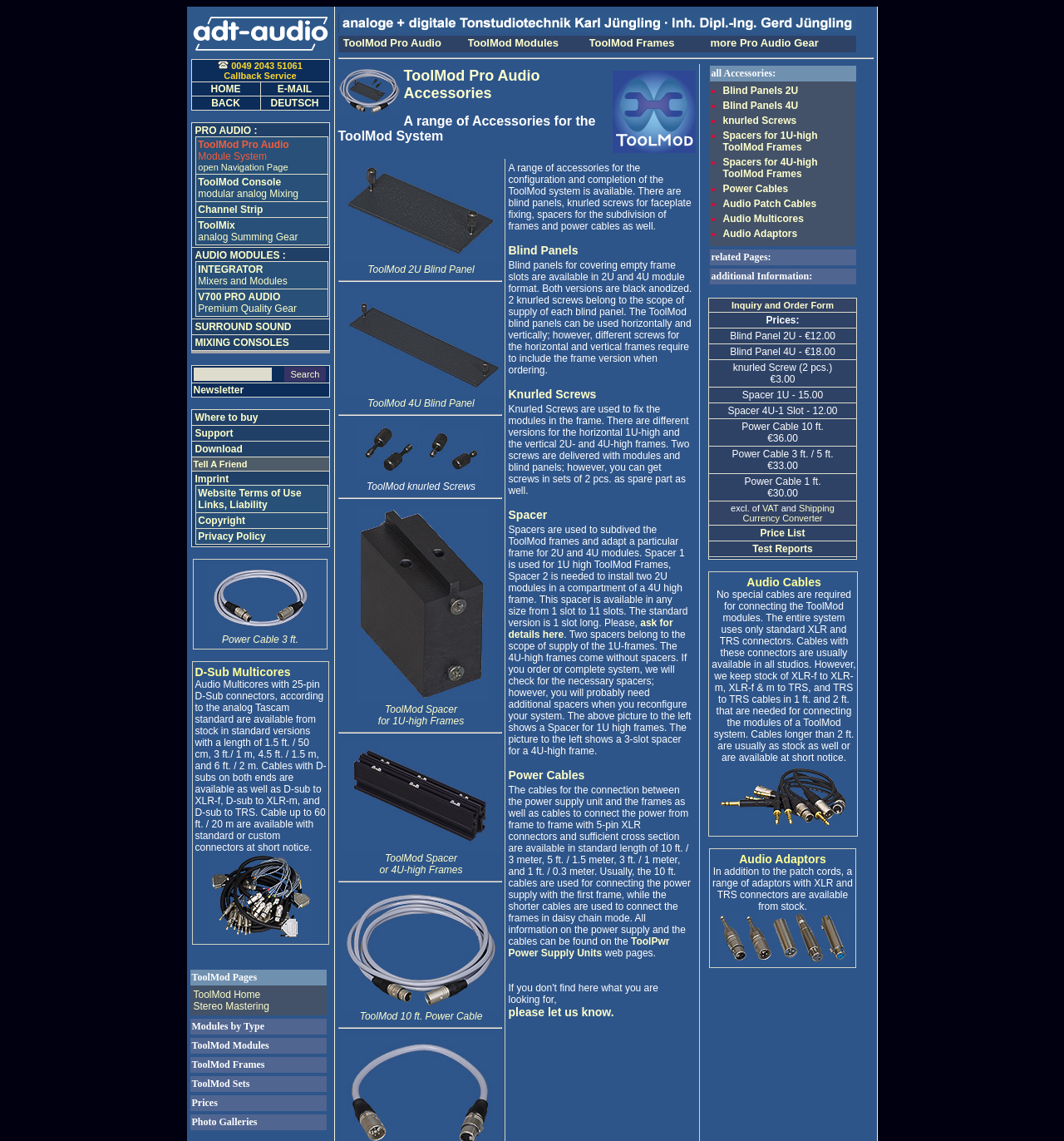Please identify the bounding box coordinates of the element I should click to complete this instruction: 'view information about Knurled Screws'. The coordinates should be given as four float numbers between 0 and 1, like this: [left, top, right, bottom].

[0.478, 0.34, 0.65, 0.351]